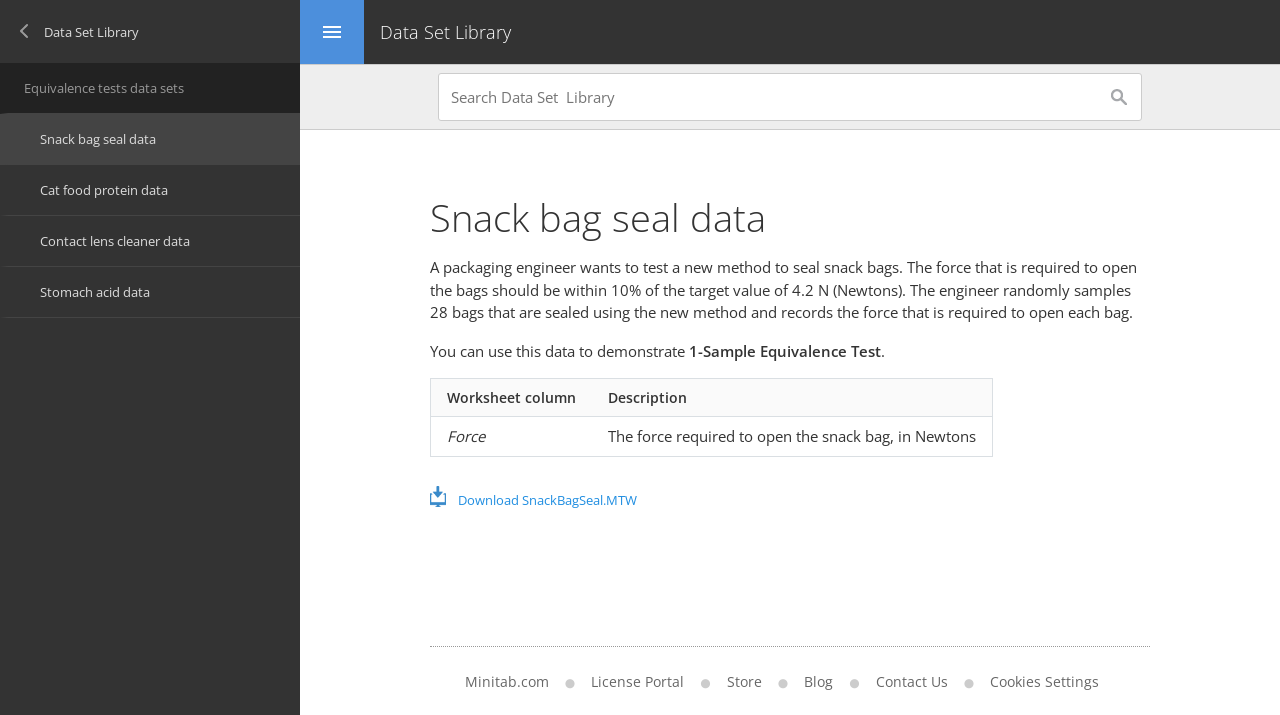Provide a one-word or short-phrase response to the question:
What type of test can be demonstrated with this data?

1-Sample Equivalence Test